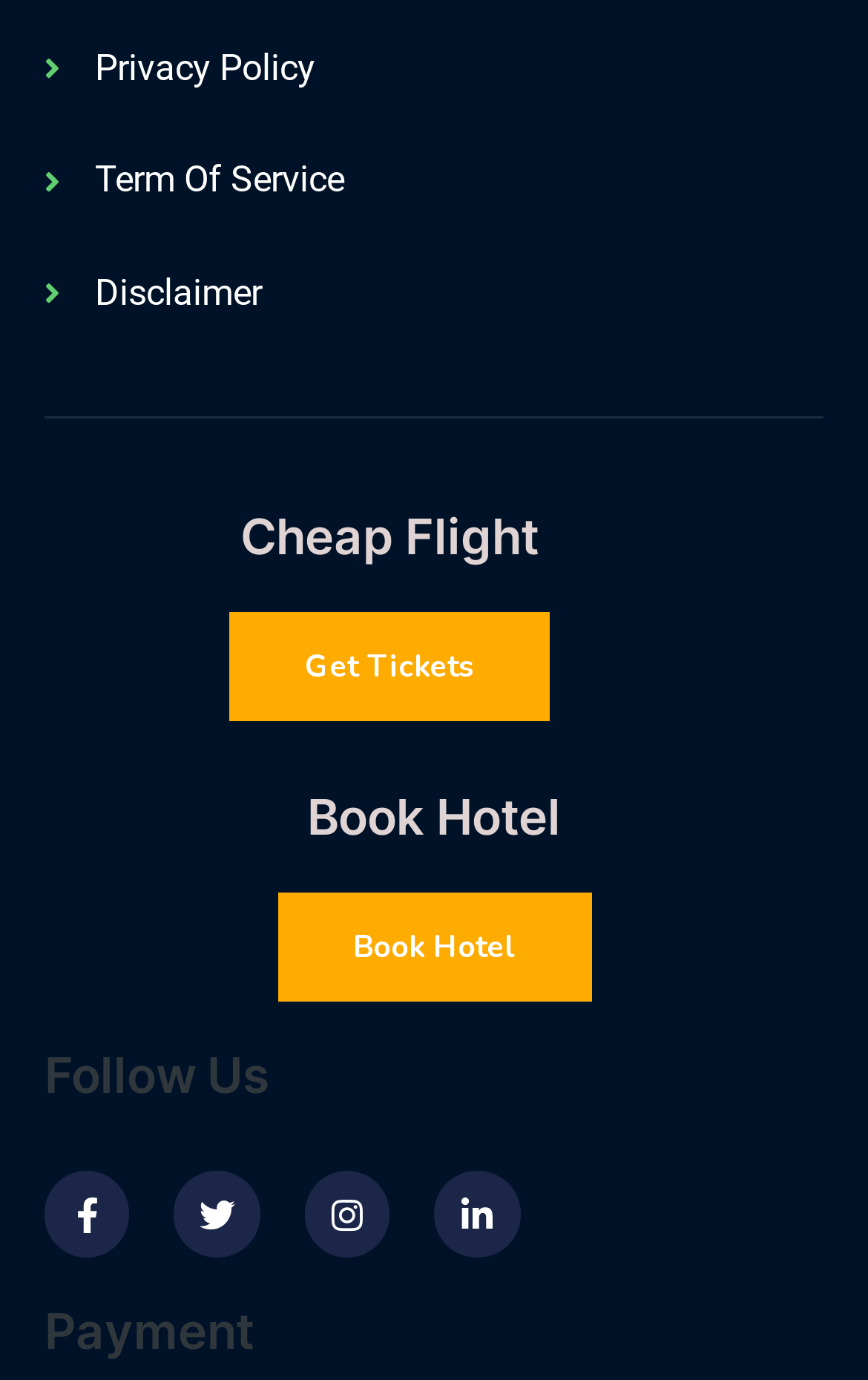What is the third link in the footer?
Please provide a single word or phrase answer based on the image.

Disclaimer